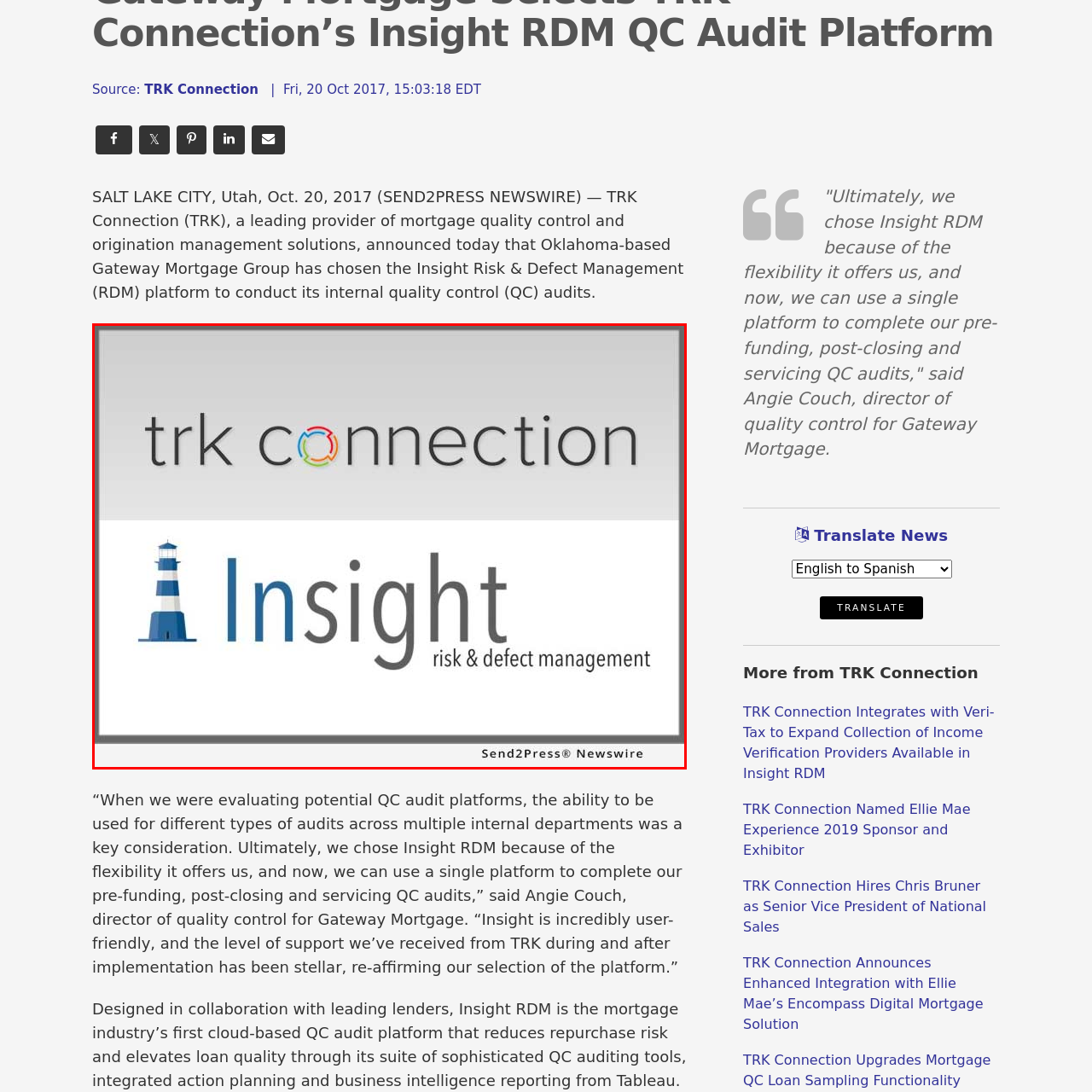Offer an in-depth caption for the image content enclosed by the red border.

The image features the logos of TRK Connection and its Insight platform, set against a simple gray background. The top section displays "trk connection" in a modern, bold font with colorful circular accents, symbolizing innovation and connectivity. Below, the "Insight" logo incorporates a blue lighthouse, representing guidance and clarity in risk and defect management, followed by the phrase "risk & defect management" in a sleek font. The overall design emphasizes TRK Connection's commitment to providing comprehensive solutions for quality control in the mortgage industry, as highlighted by the accompanying news announcement.